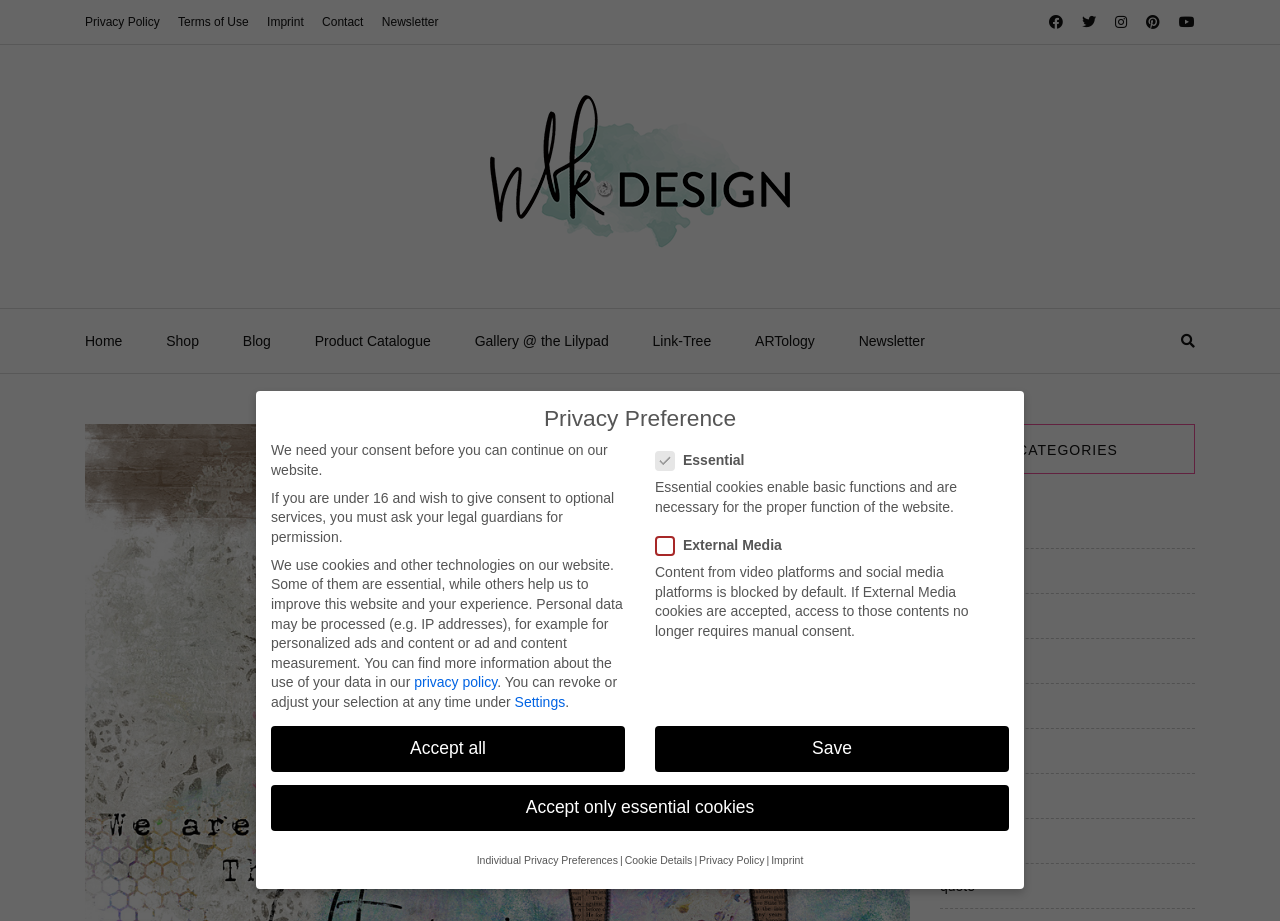Provide the bounding box coordinates of the area you need to click to execute the following instruction: "View the 'Gallery @ the Lilypad' page".

[0.371, 0.336, 0.476, 0.405]